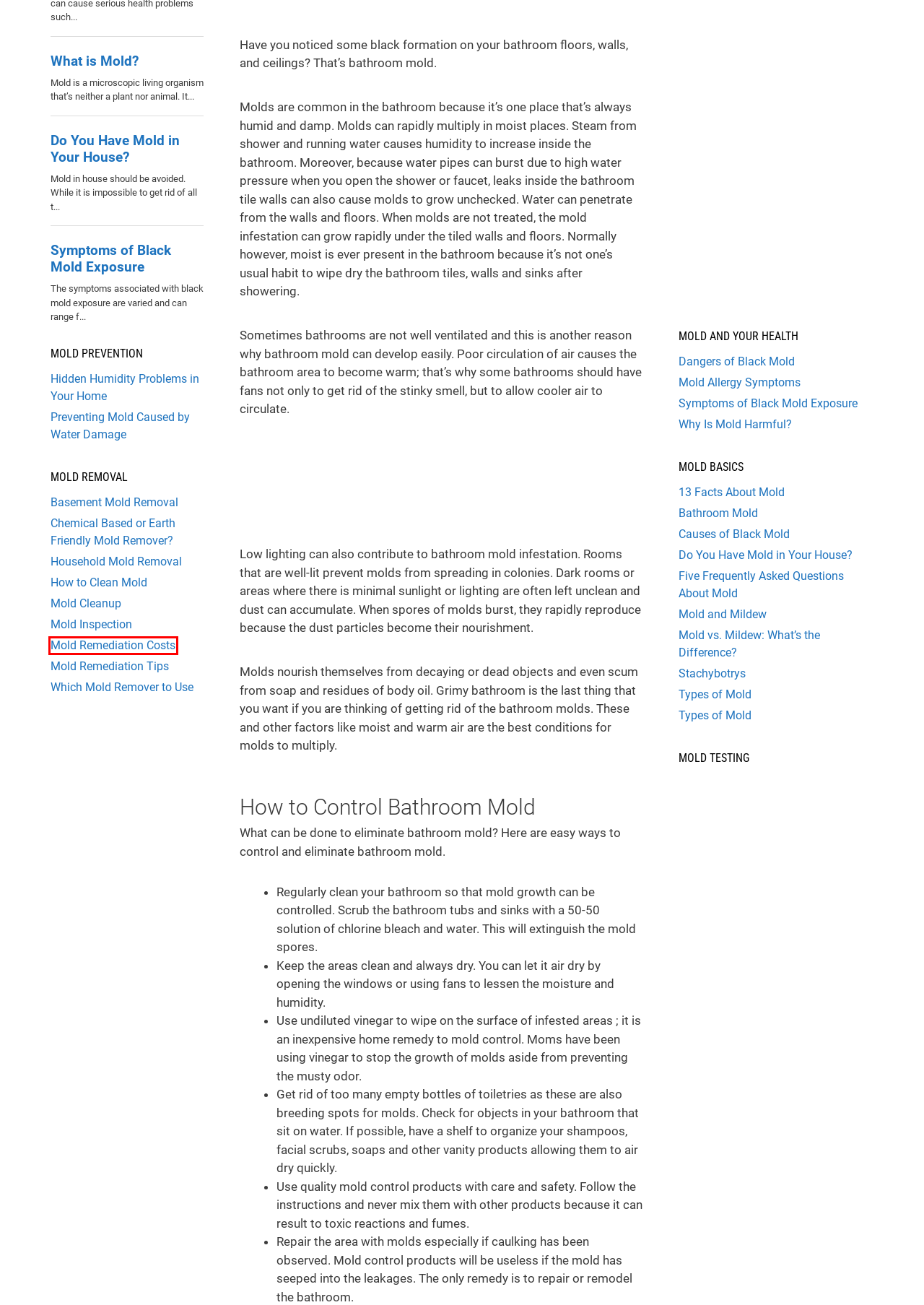You have received a screenshot of a webpage with a red bounding box indicating a UI element. Please determine the most fitting webpage description that matches the new webpage after clicking on the indicated element. The choices are:
A. Mold Clean Up - How to Kill Black Mold
B. Water Damage Mold - How to Kill Black Mold
C. Chemical Based or Earth Friendly Mold Remover? - How to Kill Black Mold
D. Basement Mold Removal - How to Kill Black Mold
E. Mold Remediation Costs - How to Kill Black Mold
F. Why Is Mold Harmful? - How to Kill Black Mold
G. Hidden Humidity Problems in Your Home - How to Kill Black Mold
H. Five Mold FAQs - How to Kill Black Mold

E